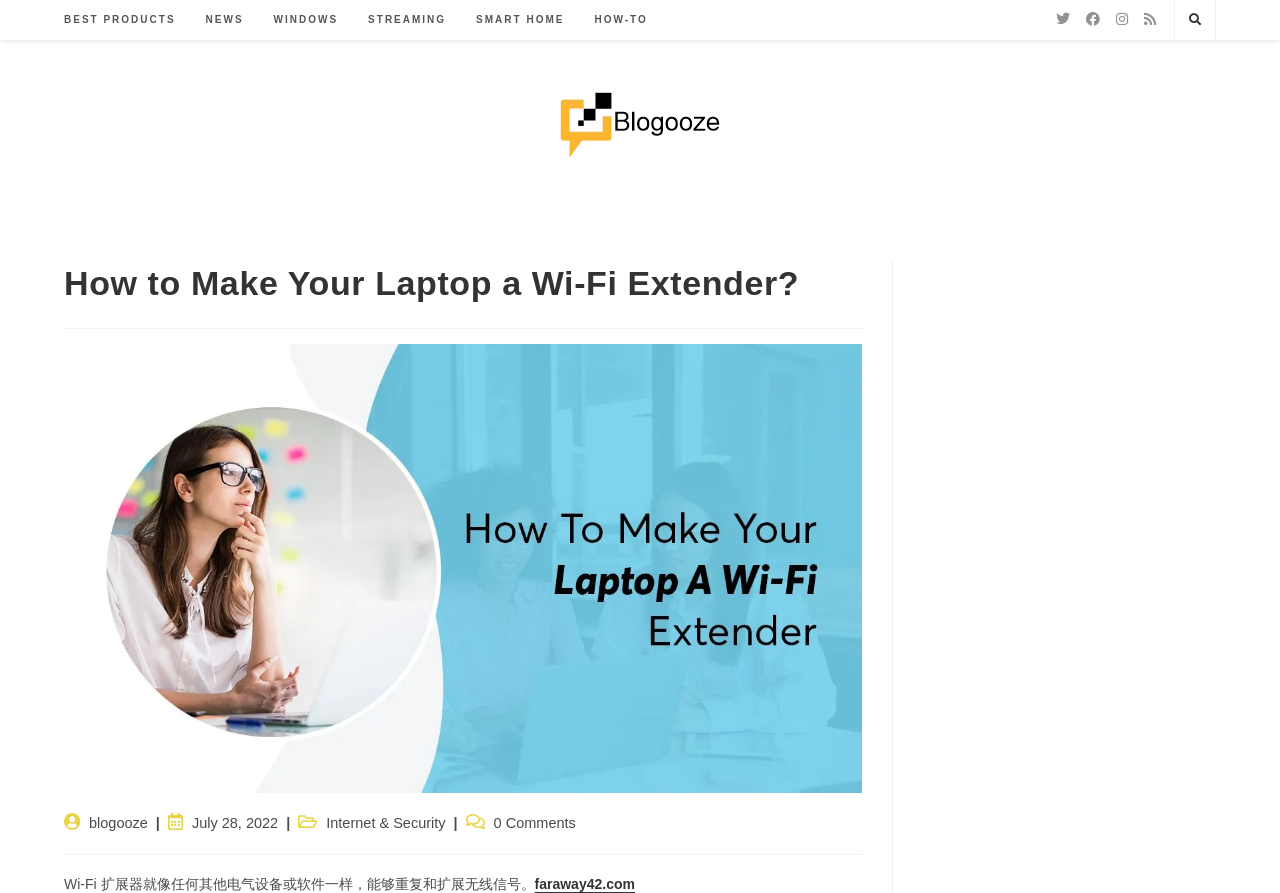Please indicate the bounding box coordinates for the clickable area to complete the following task: "Click on the 'BEST PRODUCTS' link". The coordinates should be specified as four float numbers between 0 and 1, i.e., [left, top, right, bottom].

[0.038, 0.0, 0.149, 0.045]